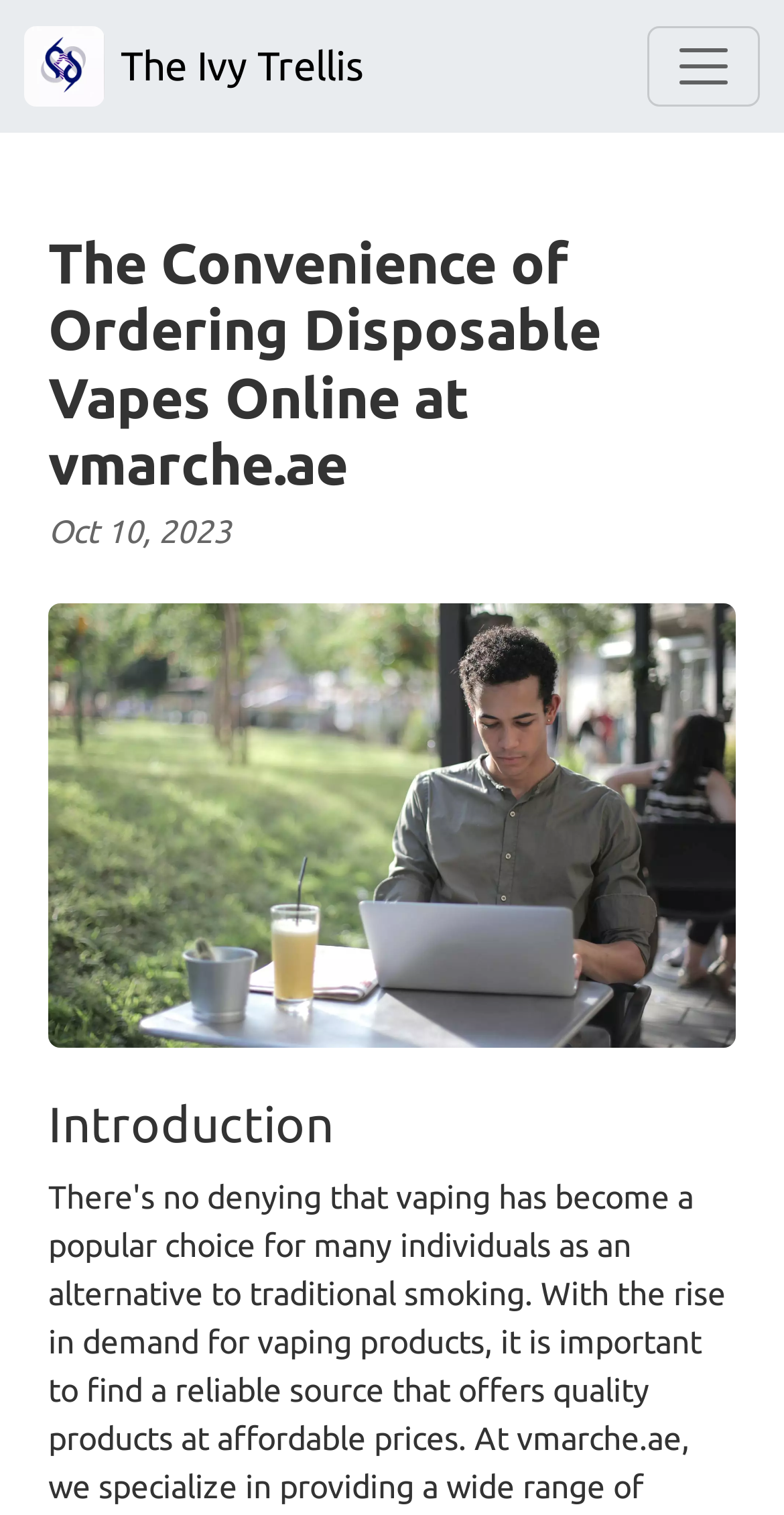Summarize the webpage comprehensively, mentioning all visible components.

The webpage is about ordering disposable vapes online at vmarche.ae. At the top left corner, there is a logo image of "The Ivy Trellis" with a link to it. Next to the logo, on the top right corner, there is a toggle navigation button. 

Below the logo and the toggle button, there is a header section that spans across the page. Within this section, there is a heading that reads "The Convenience of Ordering Disposable Vapes Online at vmarche.ae". Below this heading, there is a static text that displays the date "Oct 10, 2023". 

Further down, there is a figure that takes up a significant portion of the page, containing an image. Above this image, there is a heading that reads "Introduction".